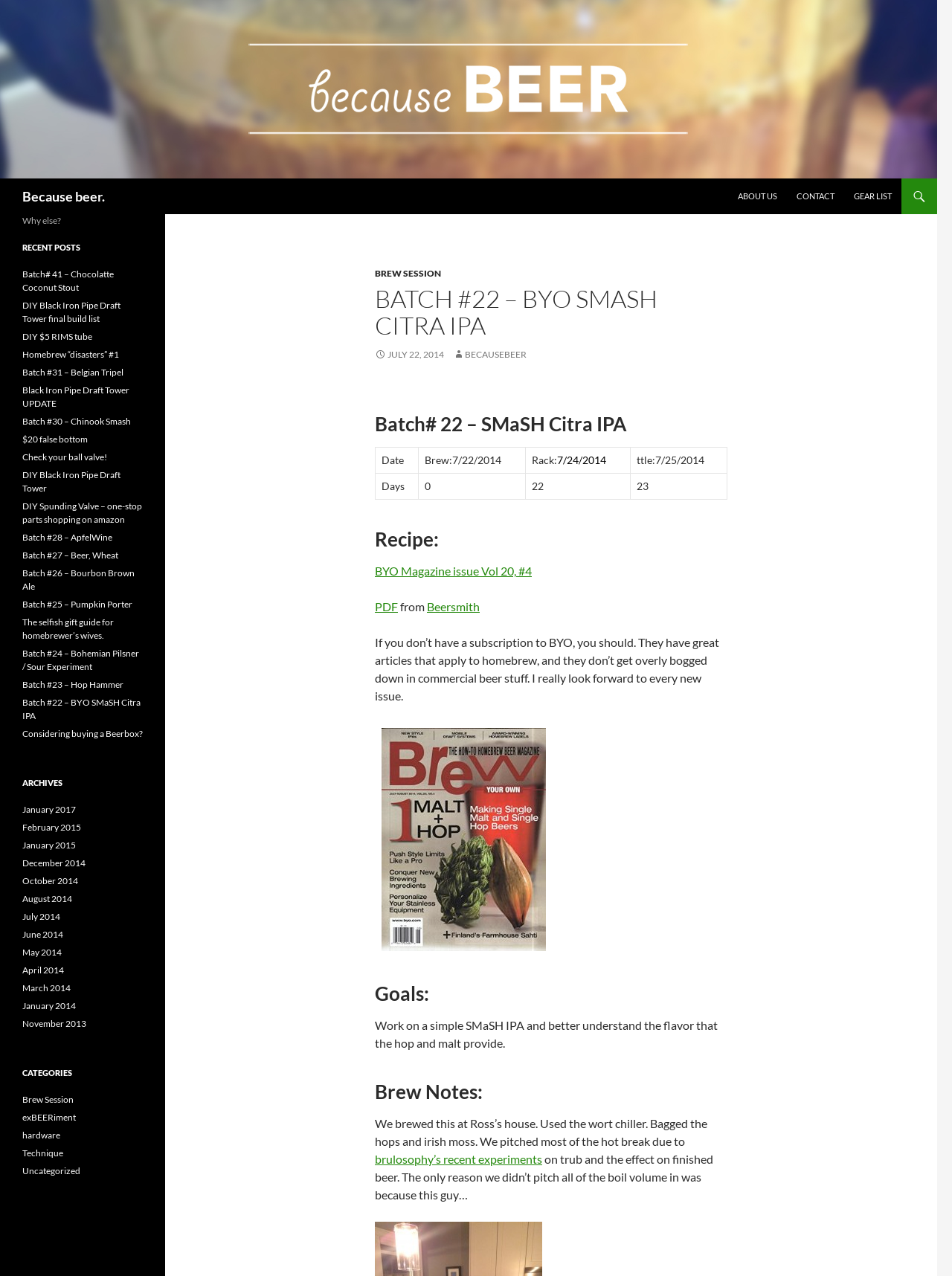Using the provided description: "Batch #28 – ApfelWine", find the bounding box coordinates of the corresponding UI element. The output should be four float numbers between 0 and 1, in the format [left, top, right, bottom].

[0.023, 0.417, 0.118, 0.425]